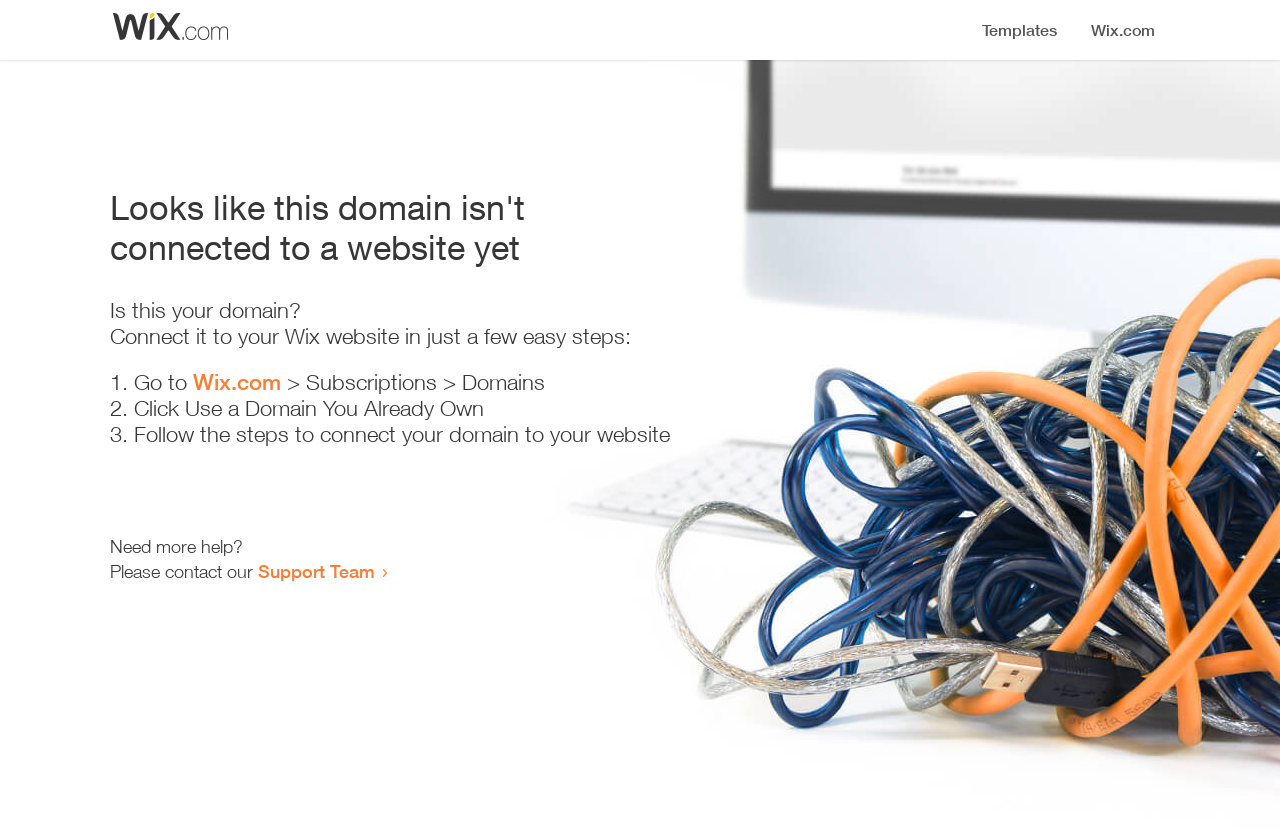Using the information in the image, give a comprehensive answer to the question: 
How many steps are required to connect the domain?

The webpage provides a list of steps to connect the domain, which includes 3 list markers, indicating that 3 steps are required to connect the domain.